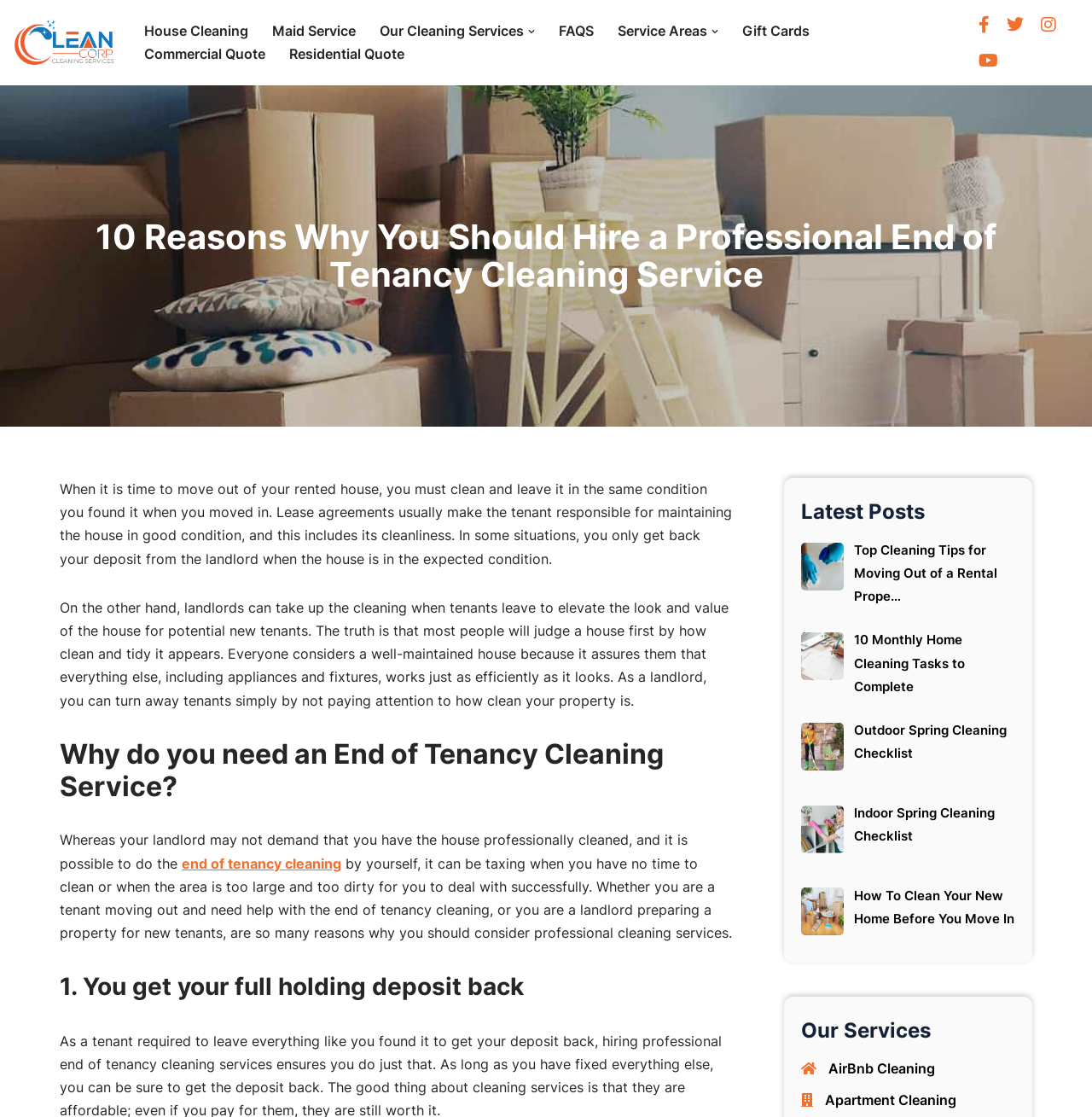Could you indicate the bounding box coordinates of the region to click in order to complete this instruction: "View product features".

None